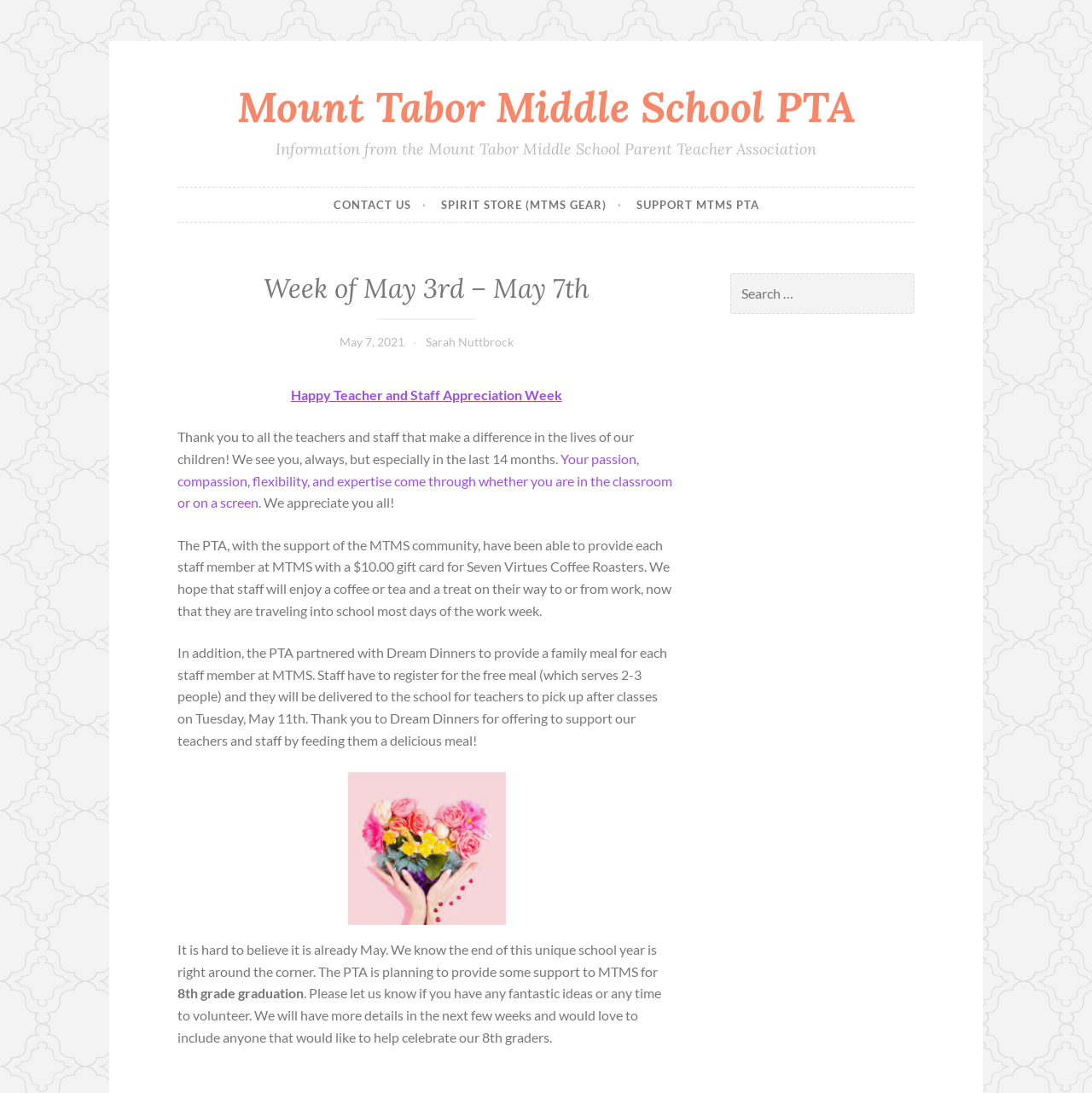Generate a comprehensive caption for the webpage you are viewing.

The webpage is about the Mount Tabor Middle School PTA, with a focus on the week of May 3rd to May 7th. At the top, there is a "Skip to content" link, followed by the title "Mount Tabor Middle School PTA" and a link to the same title. Below this, there is a heading that reads "Information from the Mount Tabor Middle School Parent Teacher Association".

On the left side, there are three links: "CONTACT US", "SPIRIT STORE (MTMS GEAR)", and "SUPPORT MTMS PTA". The "SUPPORT MTMS PTA" link is followed by a section with a heading "Week of May 3rd – May 7th" and a link to "May 7, 2021". Below this, there is a message from Sarah Nuttbrock.

The main content of the page is a message celebrating Teacher and Staff Appreciation Week. The message expresses gratitude to the teachers and staff for their hard work and dedication, especially during the past 14 months. The PTA has provided each staff member with a $10 gift card to Seven Virtues Coffee Roasters and has partnered with Dream Dinners to provide a family meal for each staff member.

There is also a mention of the upcoming 8th-grade graduation and a call for volunteers and ideas to help celebrate the event. At the bottom right, there is a search box with a label "Search for:".

There is one image on the page, but its content is not described.